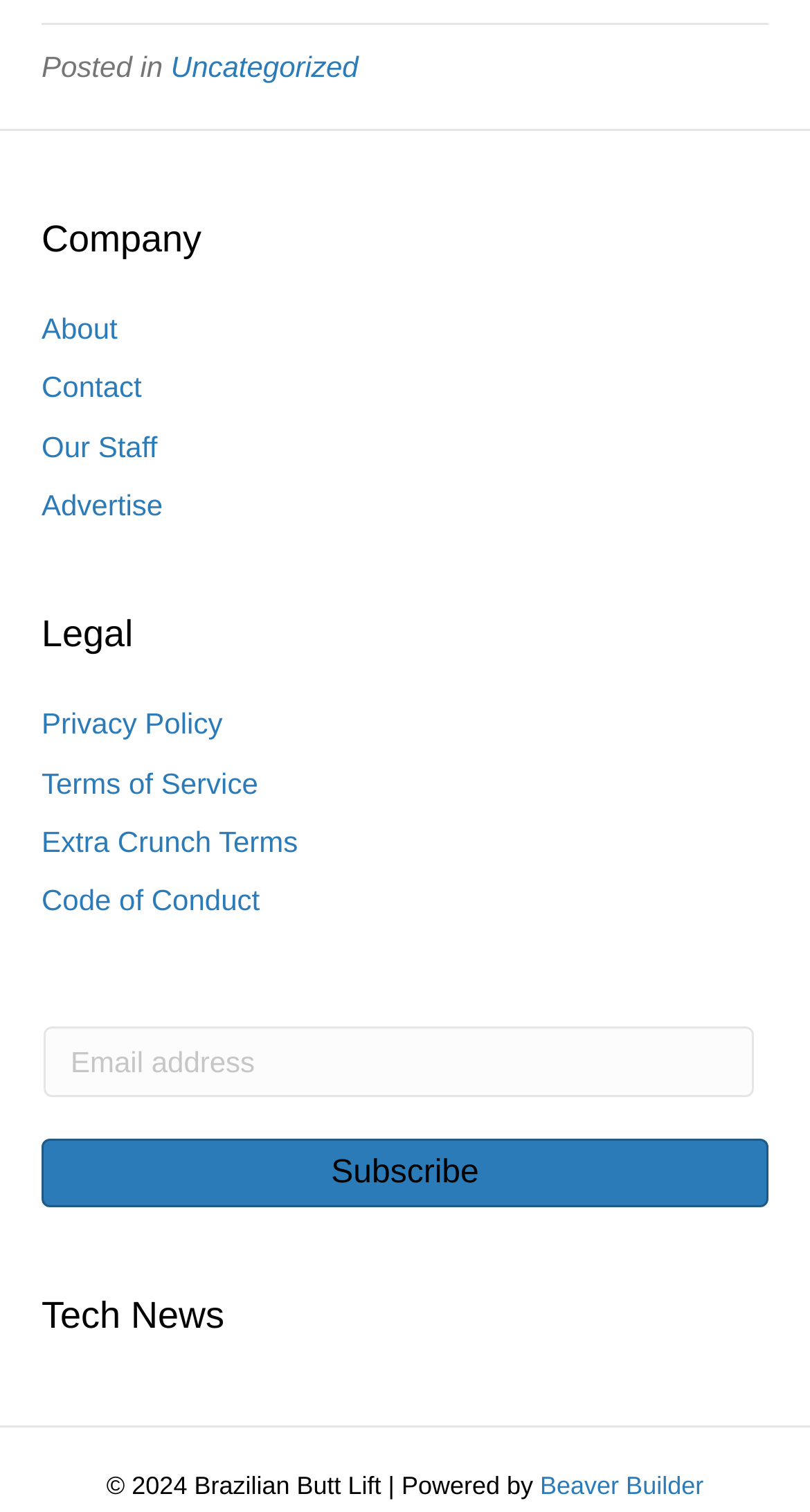Locate the UI element described by Beaver Builder in the provided webpage screenshot. Return the bounding box coordinates in the format (top-left x, top-left y, bottom-right x, bottom-right y), ensuring all values are between 0 and 1.

[0.667, 0.973, 0.869, 0.992]